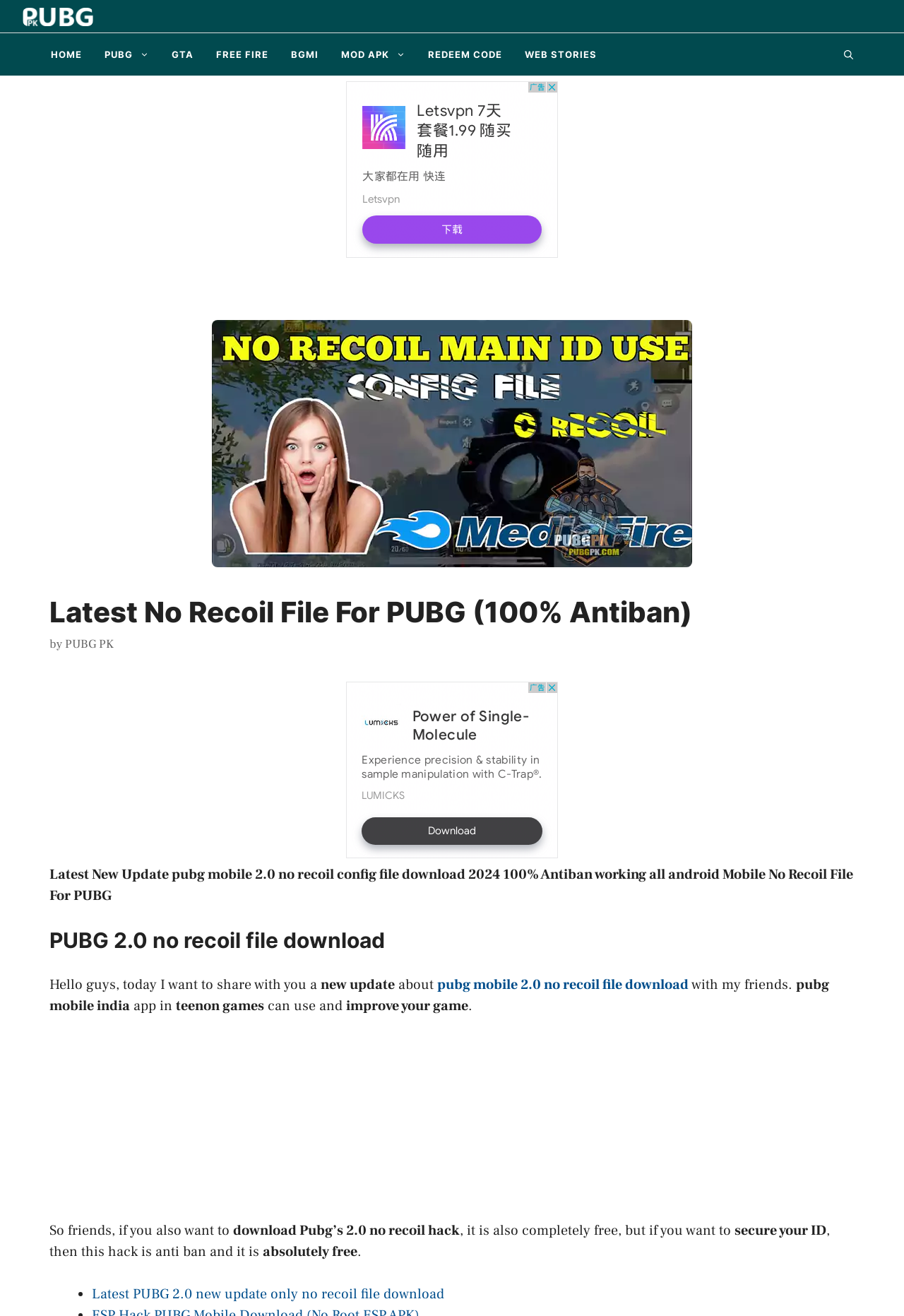Provide the bounding box coordinates of the area you need to click to execute the following instruction: "Login or register".

None